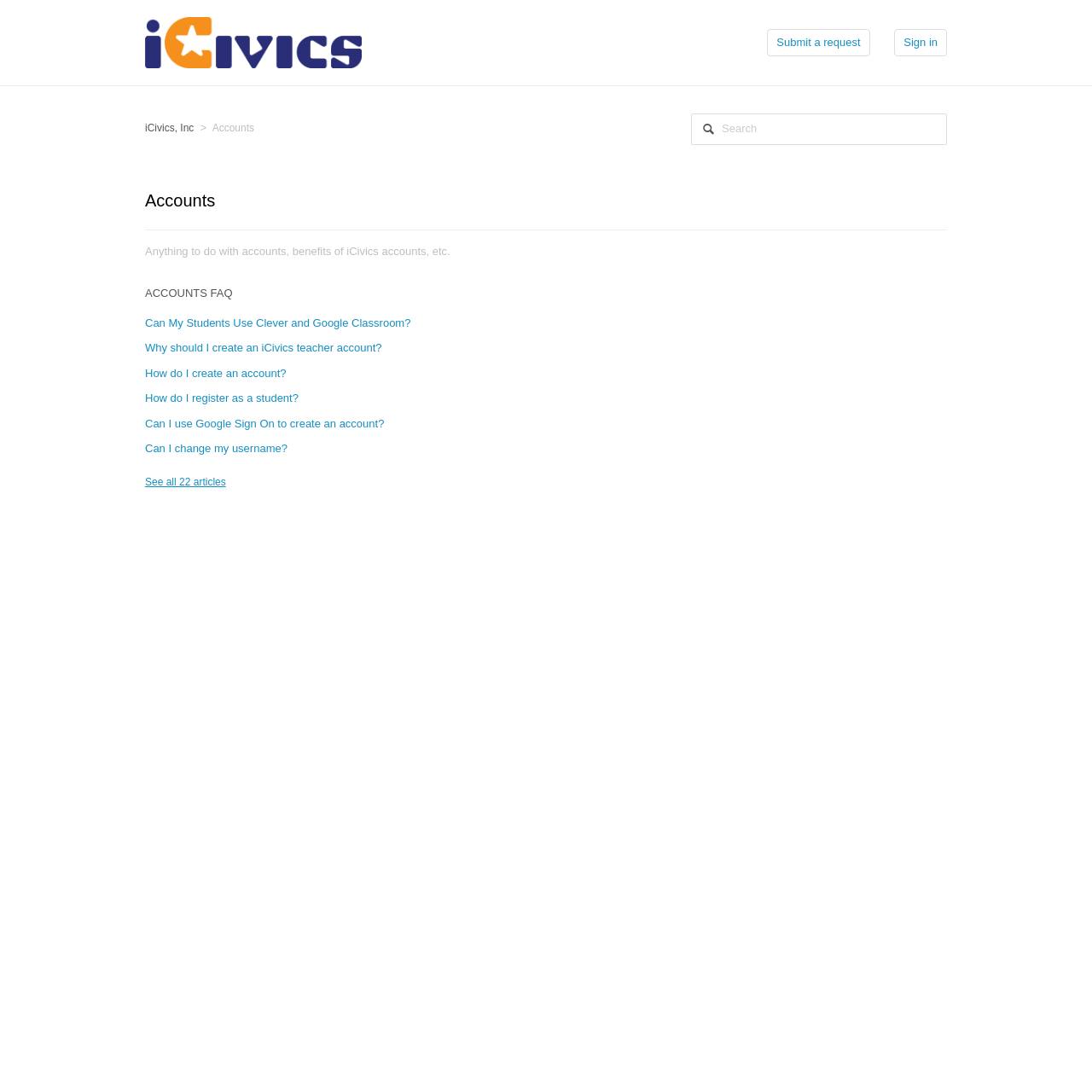Identify the bounding box coordinates of the area you need to click to perform the following instruction: "Search for something".

[0.633, 0.104, 0.867, 0.132]